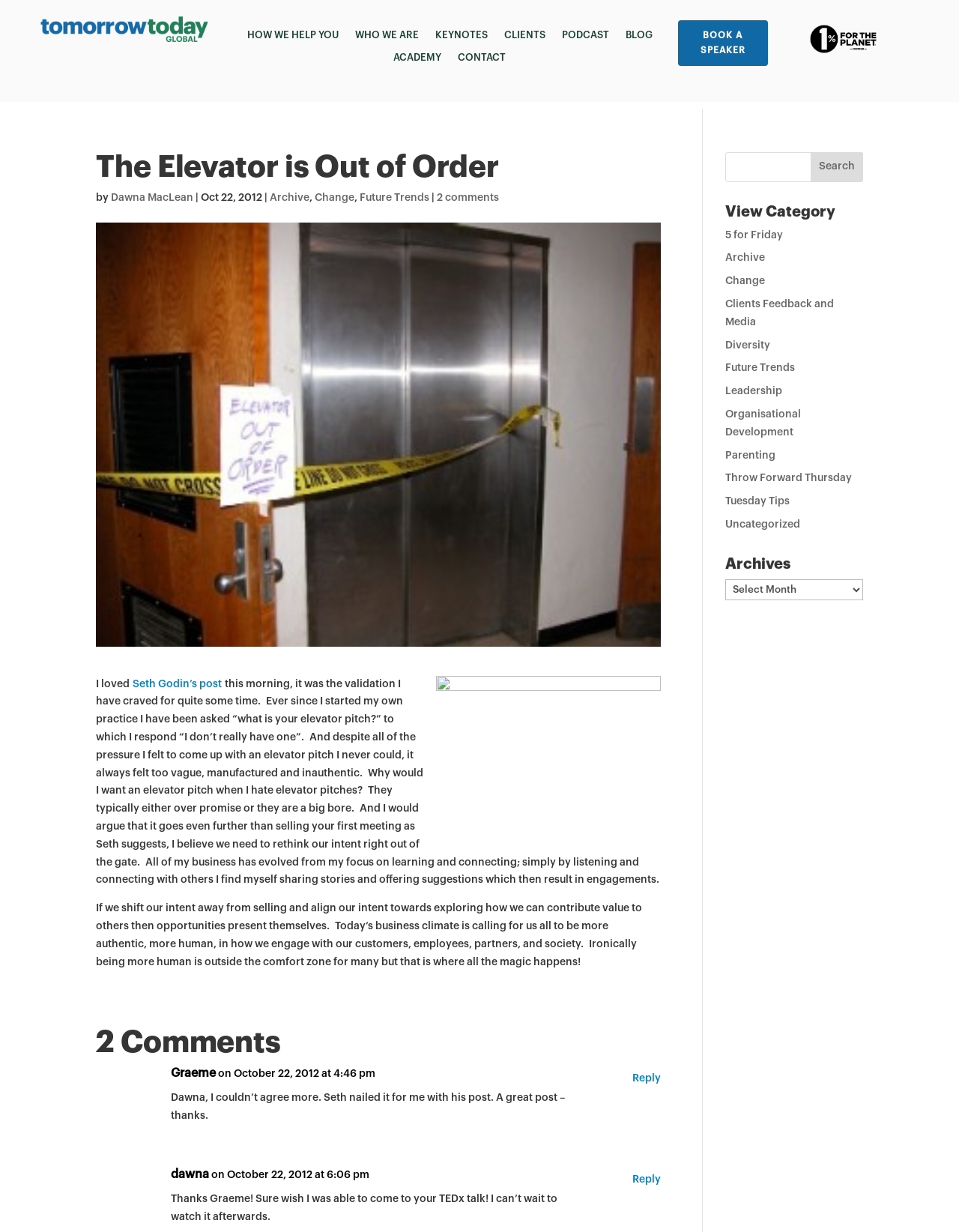Respond to the question with just a single word or phrase: 
How many comments are there on this blog post?

2